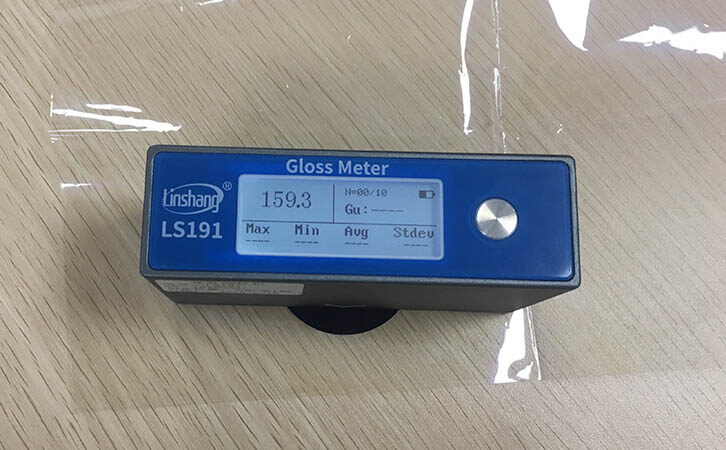What is the purpose of the transparent film?
Based on the image, answer the question with a single word or brief phrase.

Involved in testing process